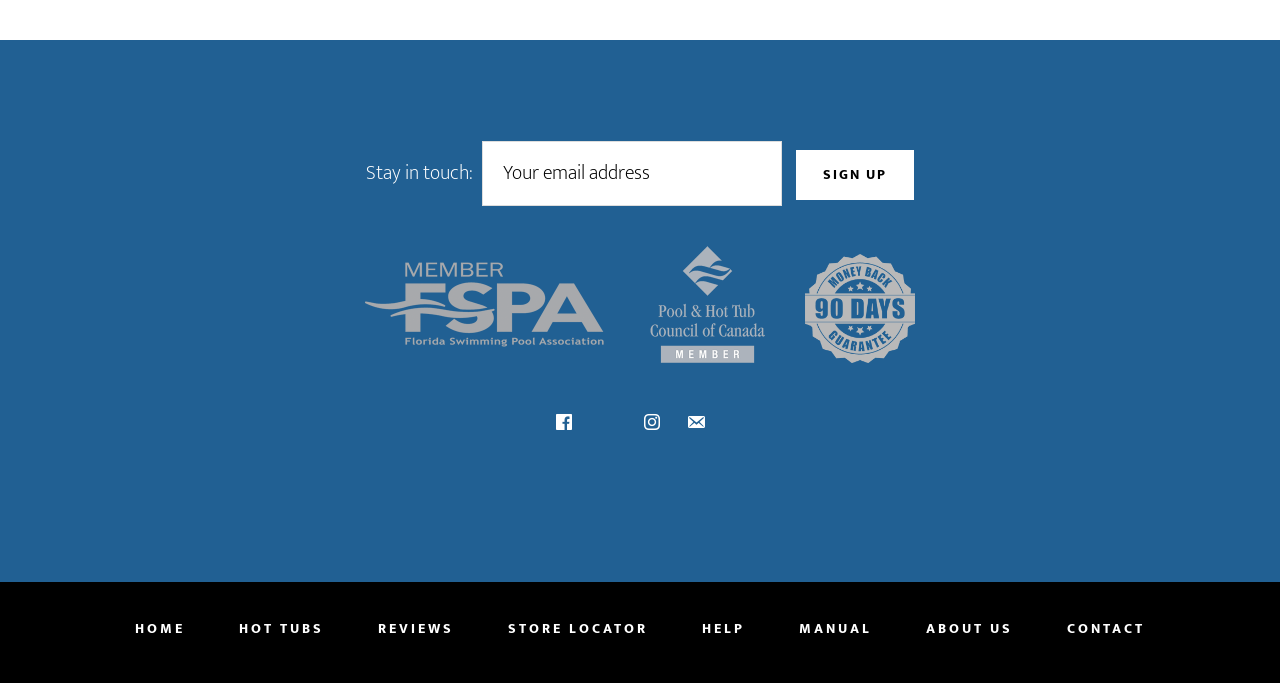What is the guarantee offered?
Please provide a full and detailed response to the question.

The image with the description '90 day money back guarantee' is located below the logos, indicating that the website offers a 90-day money-back guarantee for its products or services.